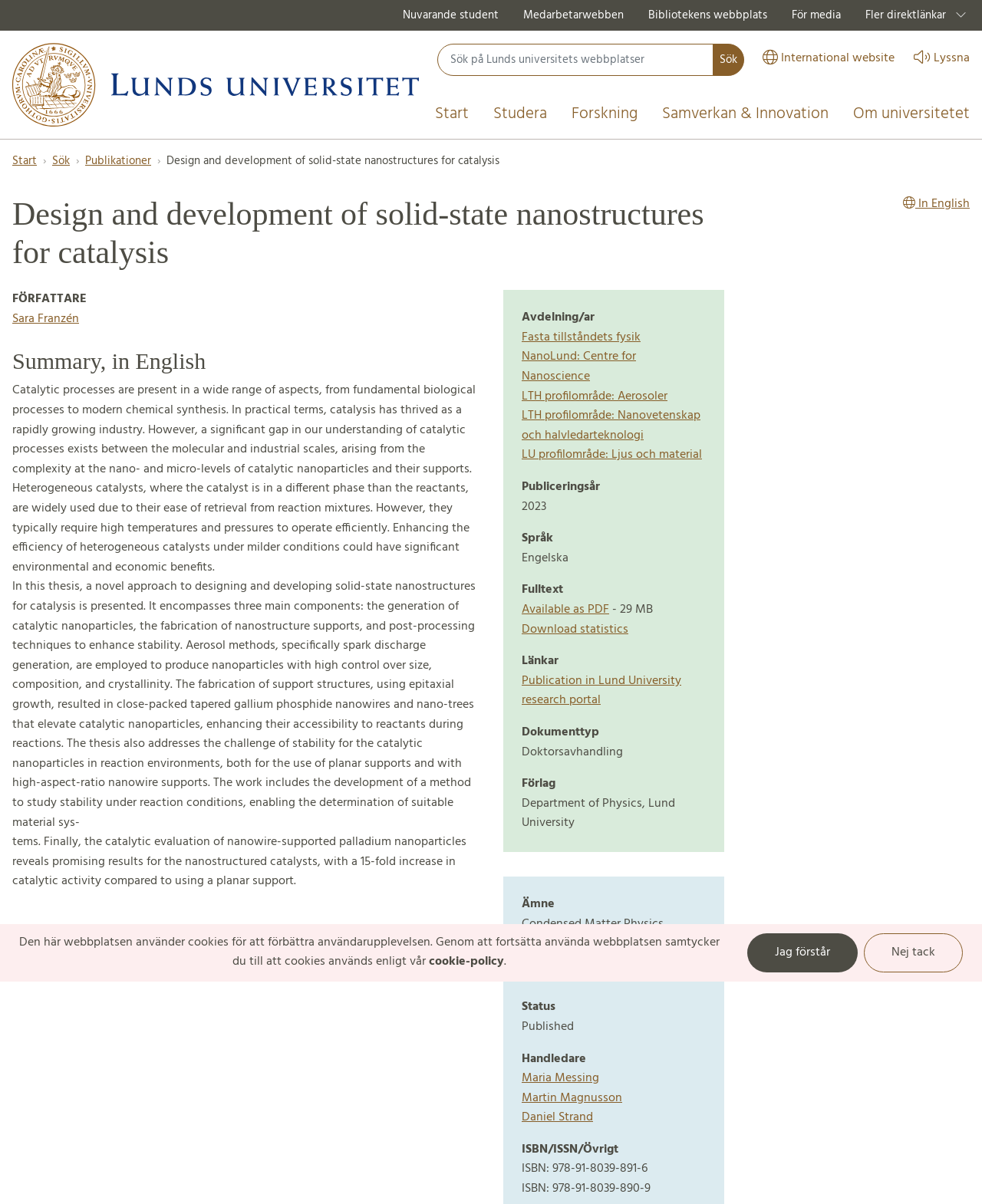Identify the bounding box coordinates of the element that should be clicked to fulfill this task: "Click the 'Post Comment' button". The coordinates should be provided as four float numbers between 0 and 1, i.e., [left, top, right, bottom].

None